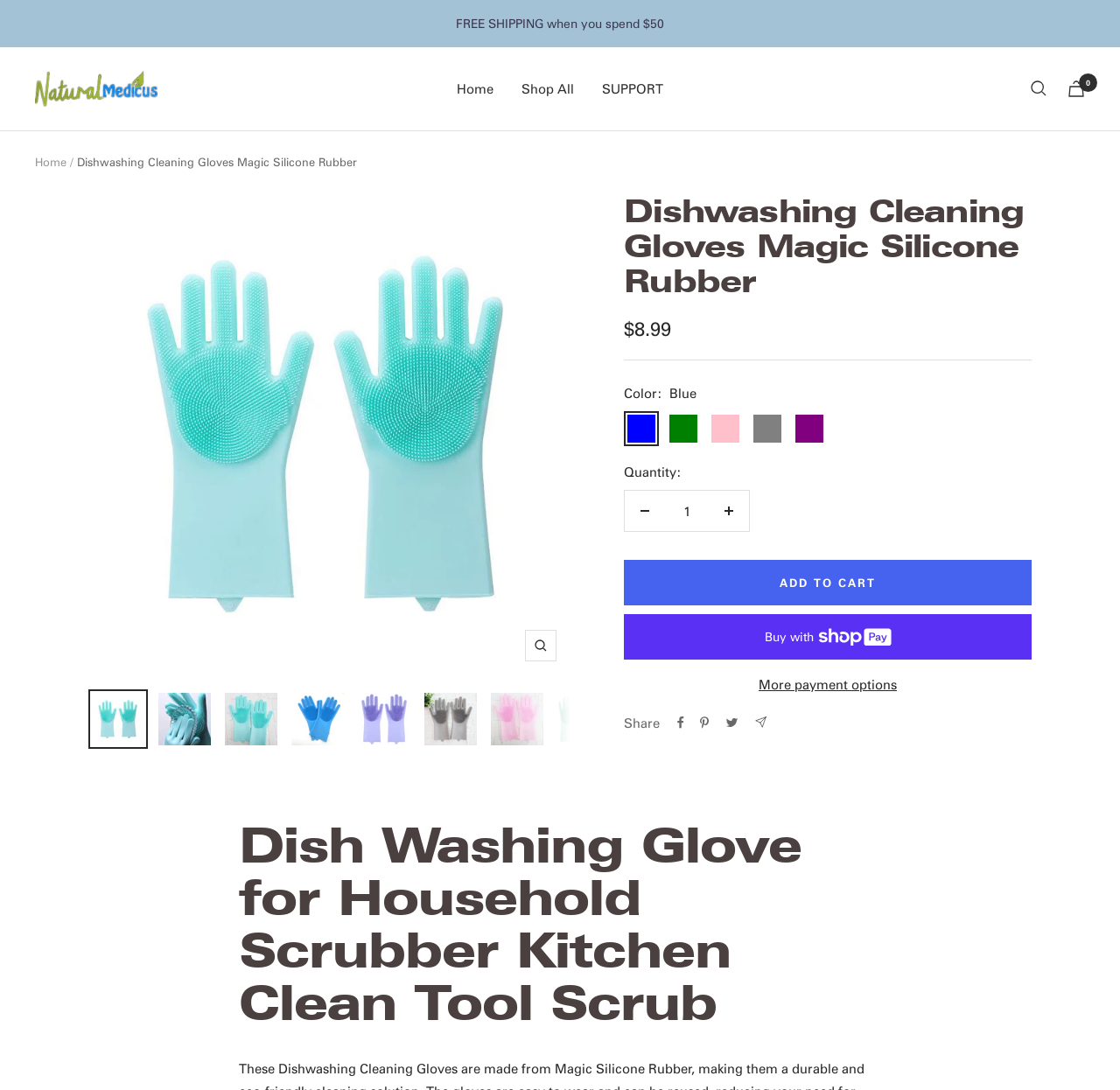From the given element description: "More payment options", find the bounding box for the UI element. Provide the coordinates as four float numbers between 0 and 1, in the order [left, top, right, bottom].

[0.557, 0.617, 0.921, 0.638]